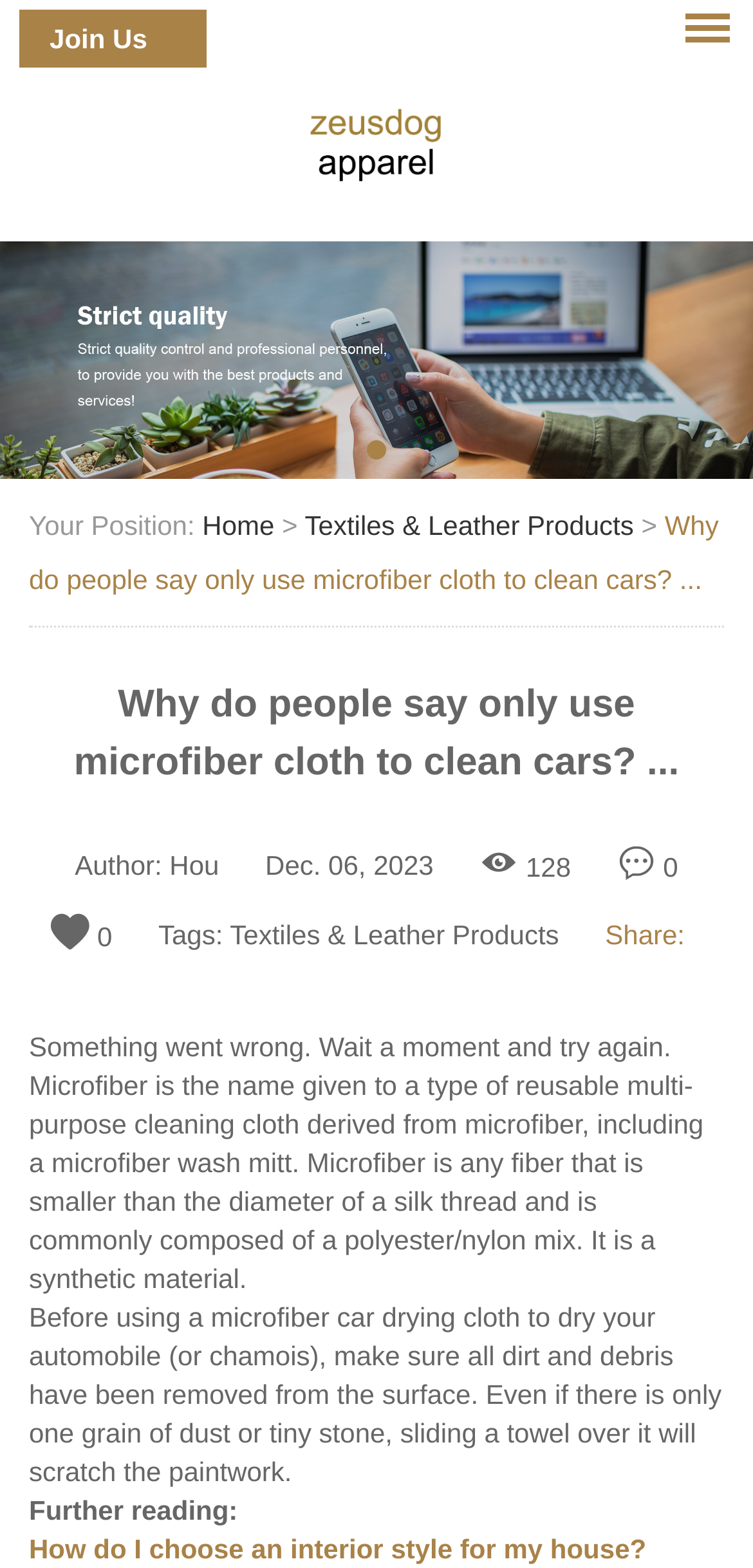Please identify the bounding box coordinates of the clickable region that I should interact with to perform the following instruction: "Login to the website". The coordinates should be expressed as four float numbers between 0 and 1, i.e., [left, top, right, bottom].

[0.064, 0.006, 0.274, 0.043]